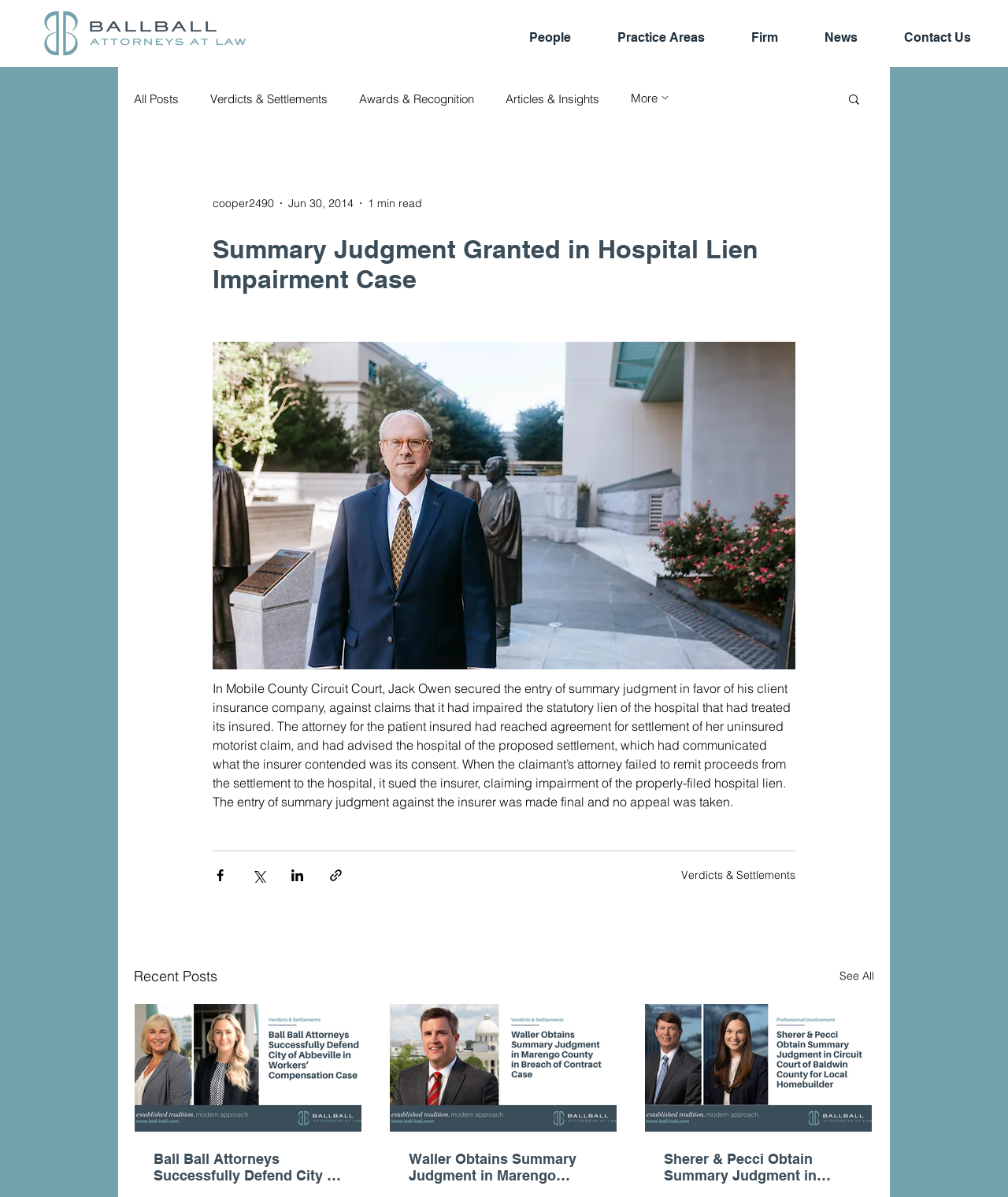Reply to the question with a single word or phrase:
What is the category of the article?

Verdicts & Settlements